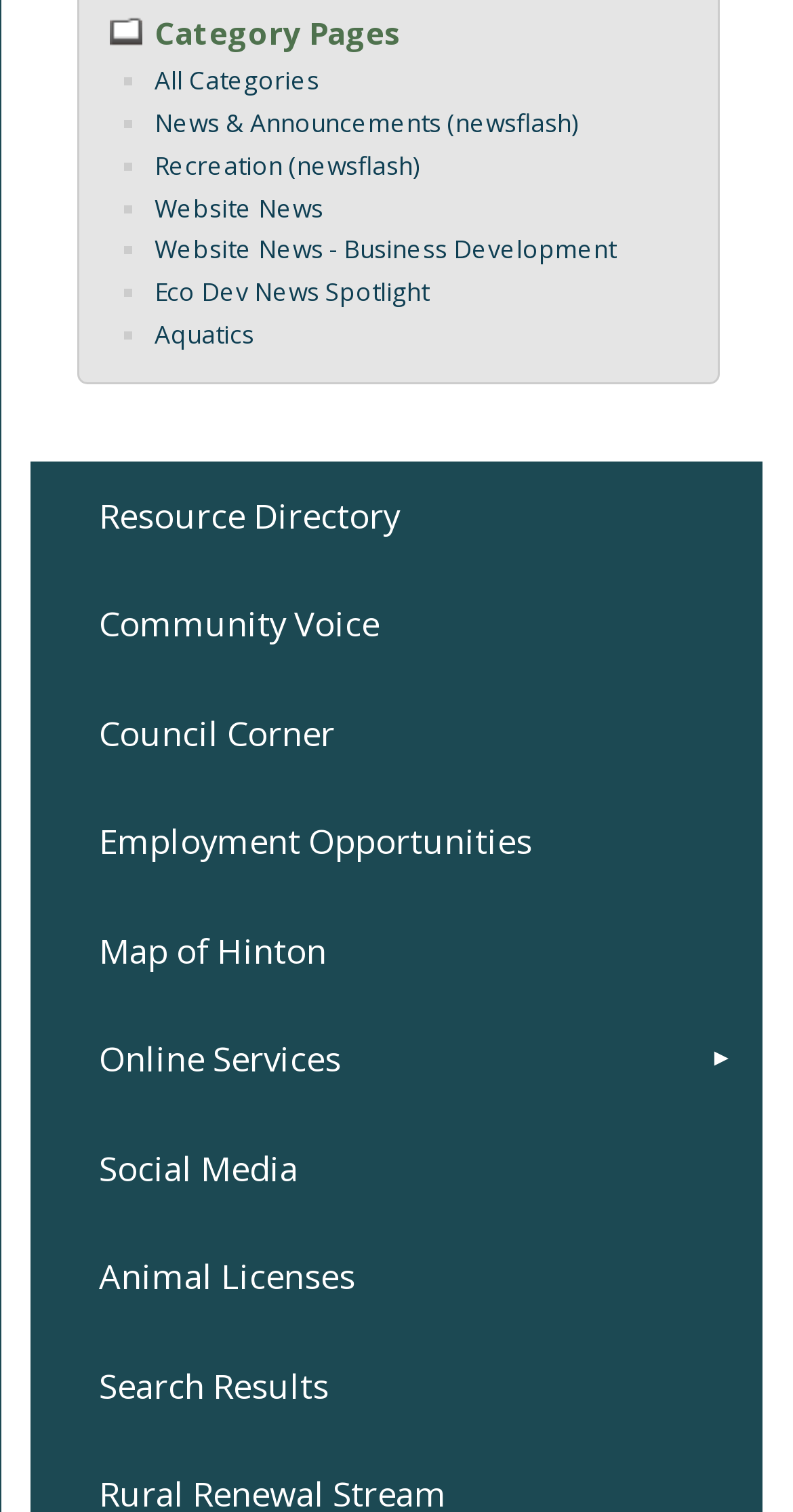Determine the bounding box coordinates of the clickable region to follow the instruction: "Explore Online Services".

[0.039, 0.664, 0.961, 0.736]